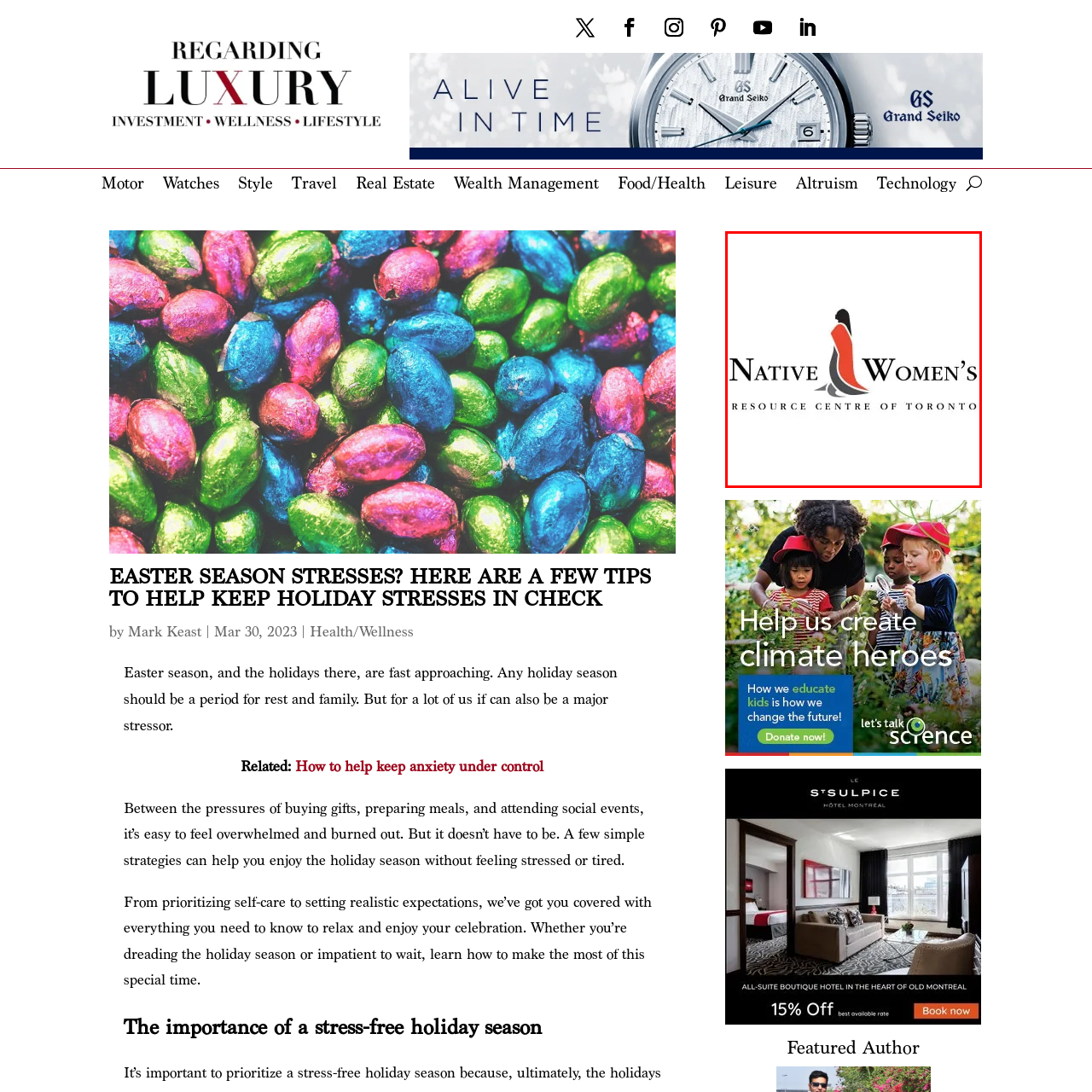Give a detailed account of the picture within the red bounded area.

This image features the logo of the Native Women's Resource Centre of Toronto. The design prominently shows a figure of a woman dressed in traditional attire, symbolizing cultural heritage and community support. The organization focuses on providing resources, advocacy, and support to Indigenous women and their families in Toronto, promoting empowerment and community engagement. The logo effectively represents the mission of the centre through its professional and culturally resonant design, highlighted by the strategic use of colors and silhouettes that evoke a sense of strength and identity.